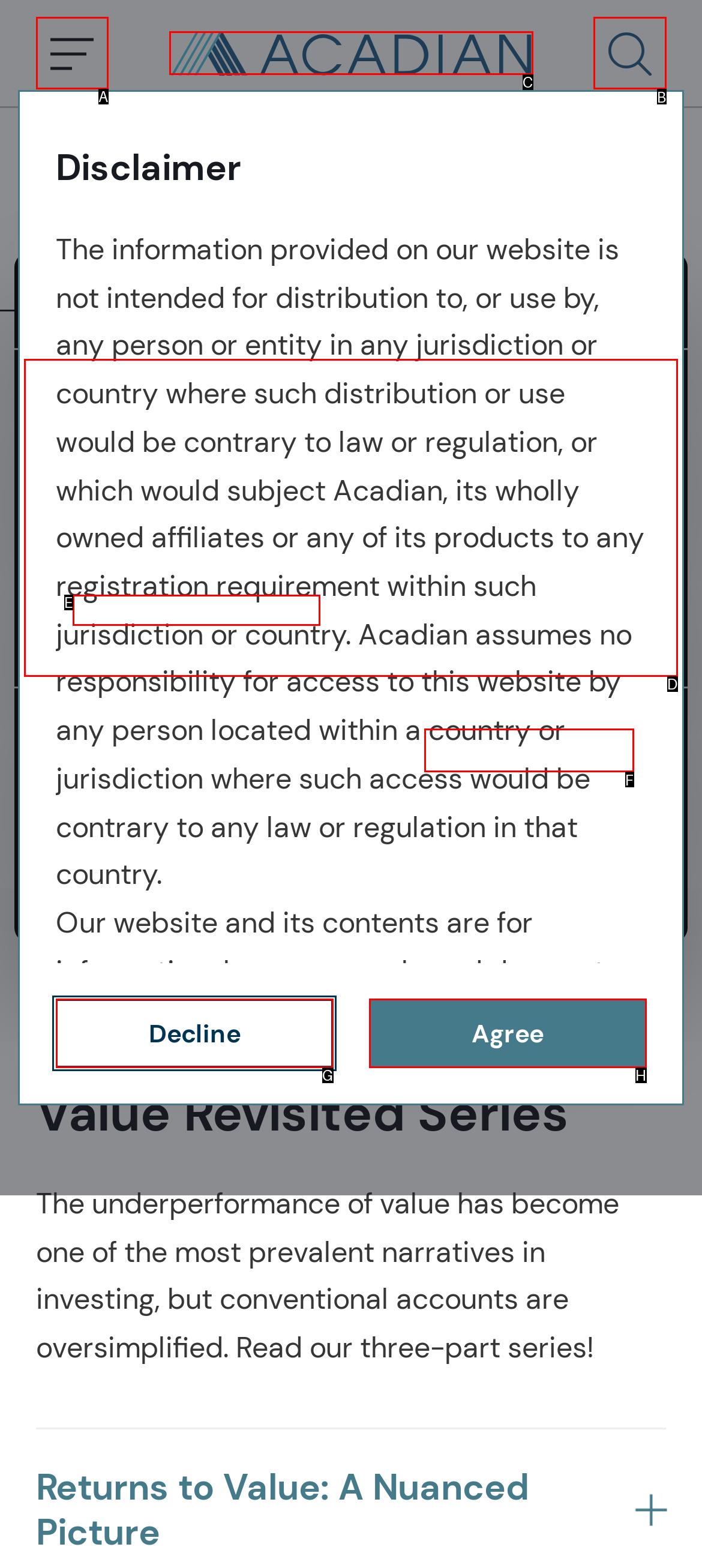Indicate which lettered UI element to click to fulfill the following task: Open Search
Provide the letter of the correct option.

B